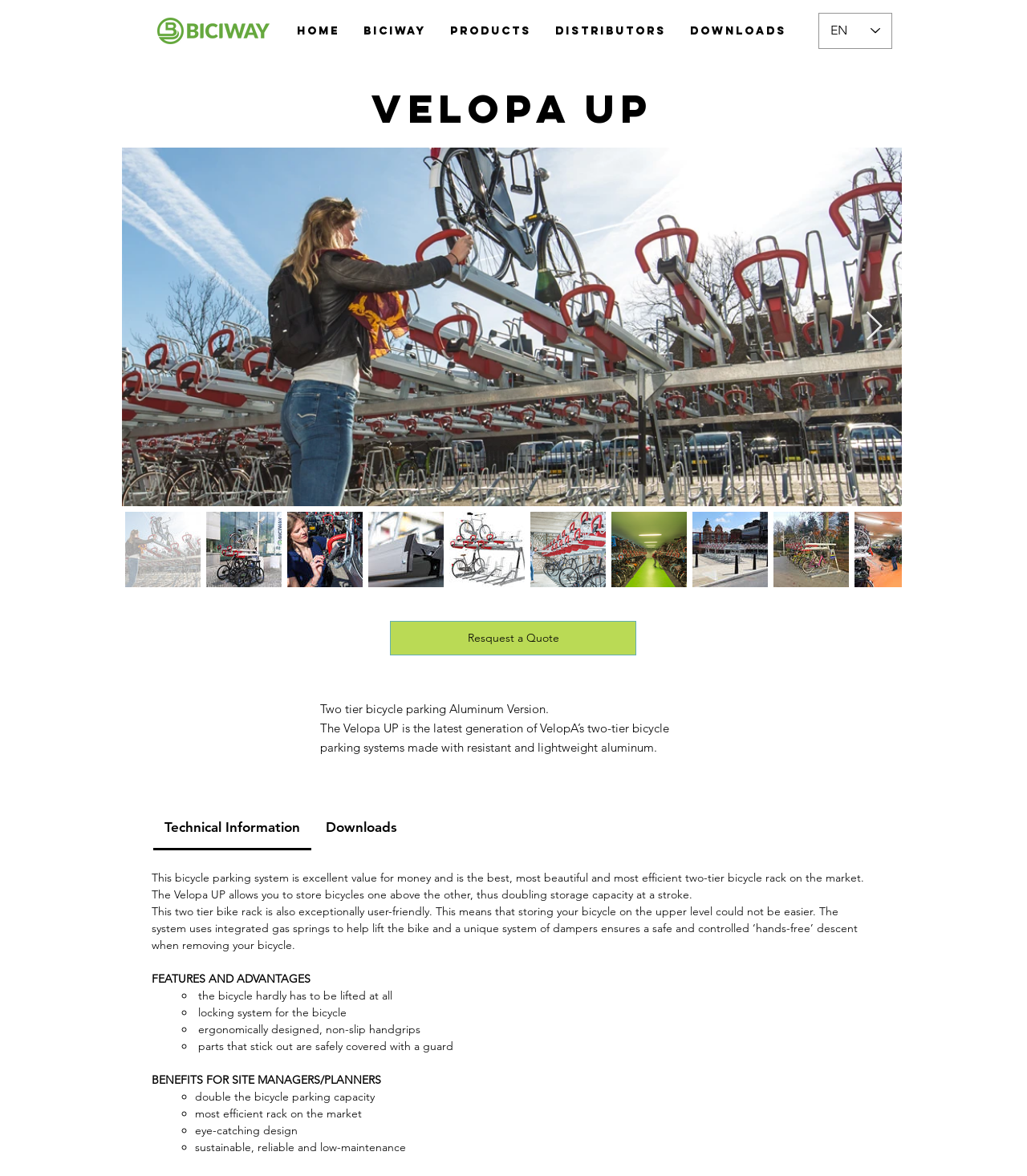Pinpoint the bounding box coordinates of the element you need to click to execute the following instruction: "Request a quote". The bounding box should be represented by four float numbers between 0 and 1, in the format [left, top, right, bottom].

[0.38, 0.528, 0.62, 0.557]